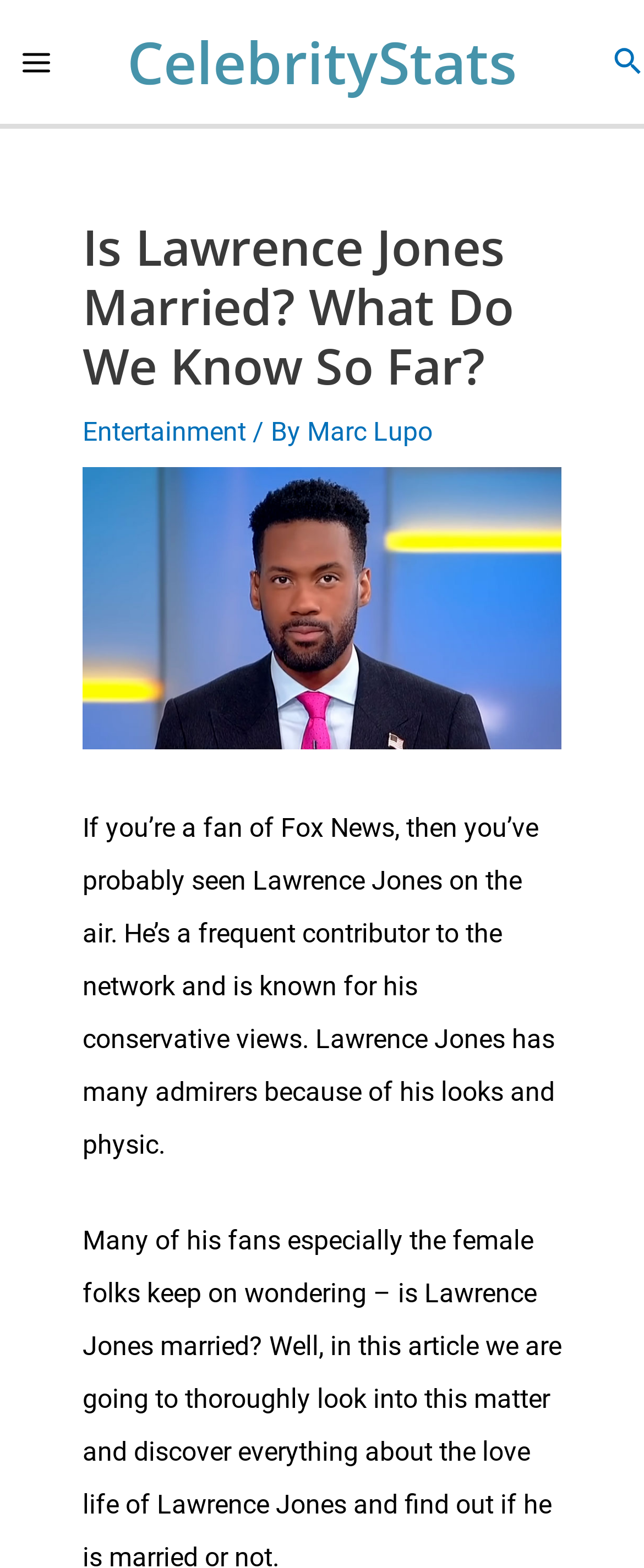Provide an in-depth caption for the elements present on the webpage.

The webpage is about Lawrence Jones, a frequent contributor to Fox News, and discusses his personal life, specifically whether he is married. At the top left corner, there is a button labeled "Main Menu" with a small image to its right. Below this, there is a link to "CelebrityStats" that spans most of the width of the page. On the top right corner, there is a search icon link with a small image inside it.

The main content of the page is divided into two sections. The top section has a heading that repeats the title of the page, "Is Lawrence Jones Married? What Do We Know So Far?" Below this, there are three links: "Entertainment", a separator text "/ By", and "Marc Lupo". The bottom section has a paragraph of text that provides a brief introduction to Lawrence Jones, describing him as a frequent contributor to Fox News and mentioning his conservative views and physical appearance.